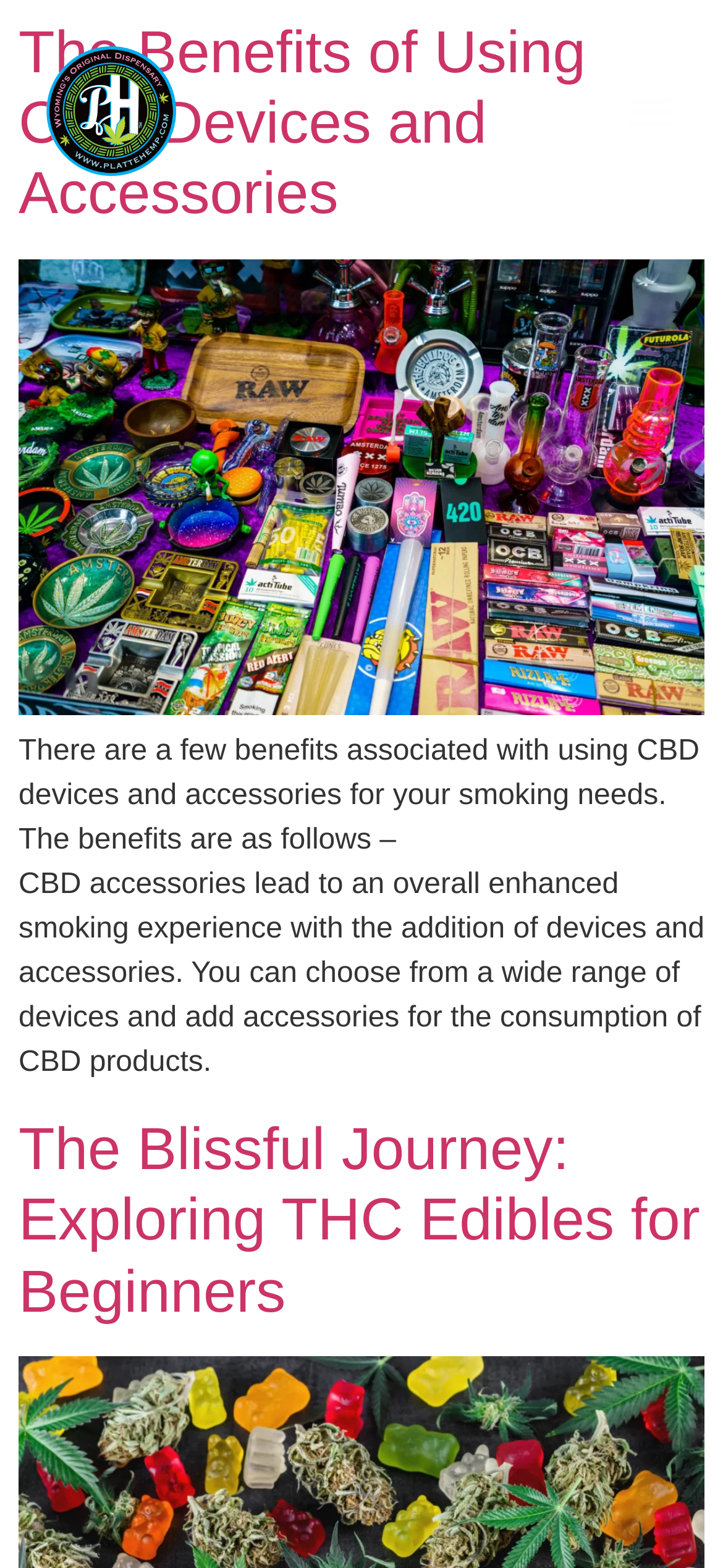What is the topic of the second article?
From the image, provide a succinct answer in one word or a short phrase.

THC edibles